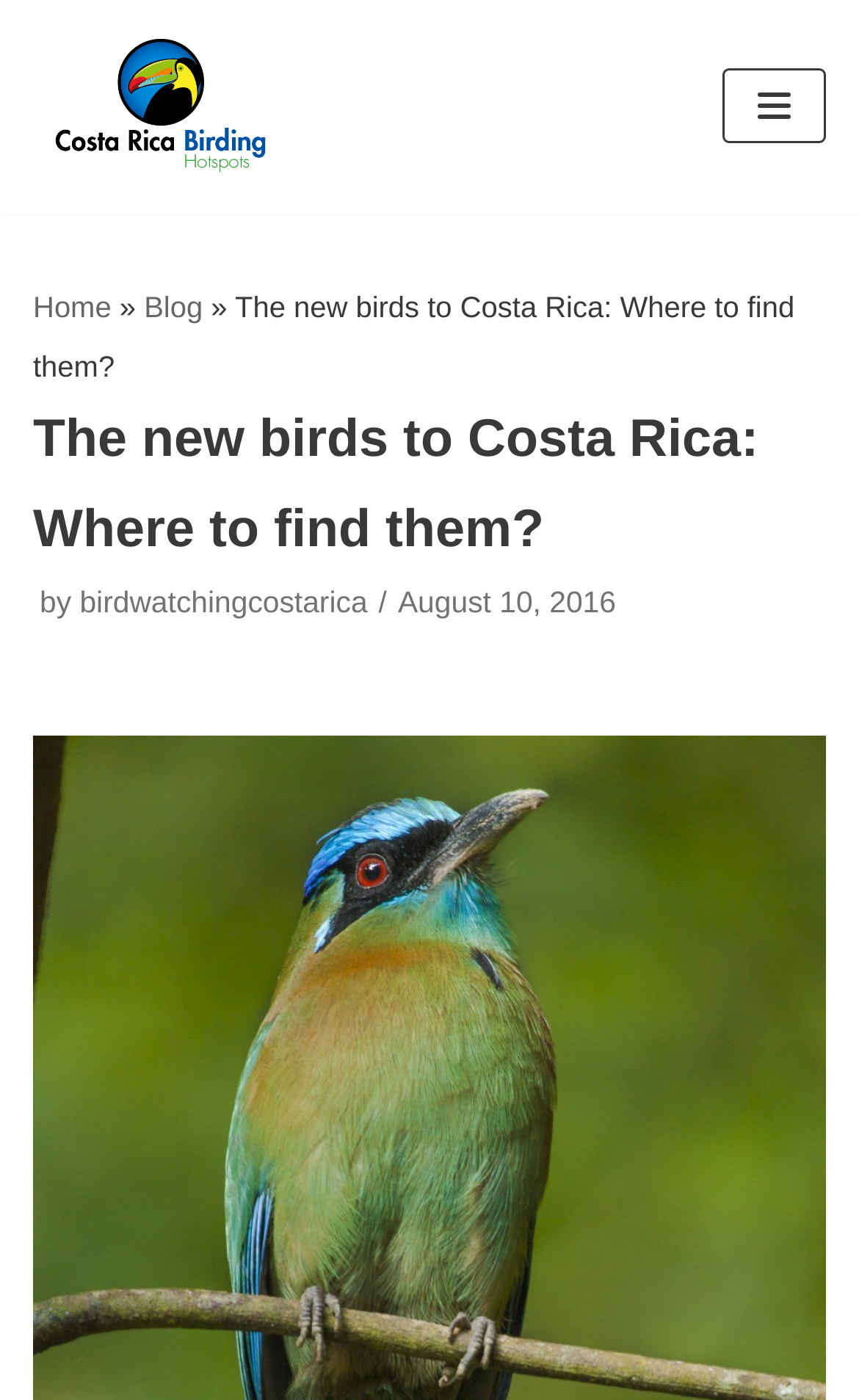What is the purpose of the button in the top right corner?
Please provide a comprehensive and detailed answer to the question.

I found the answer by looking at the button element with the text 'Navigation Menu' which is likely to be the purpose of the button, allowing users to navigate the website.